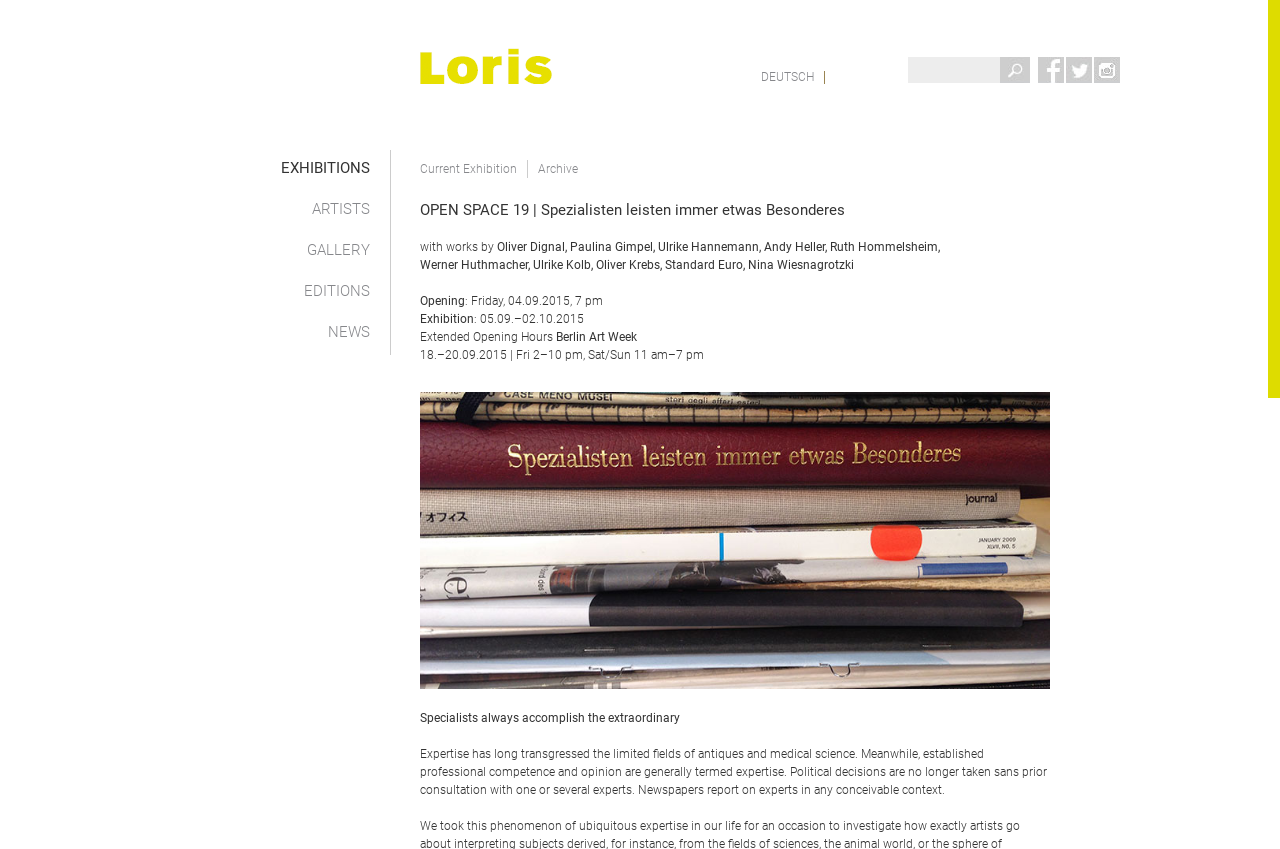Bounding box coordinates should be in the format (top-left x, top-left y, bottom-right x, bottom-right y) and all values should be floating point numbers between 0 and 1. Determine the bounding box coordinate for the UI element described as: EXHIBITIONS

[0.125, 0.177, 0.289, 0.219]